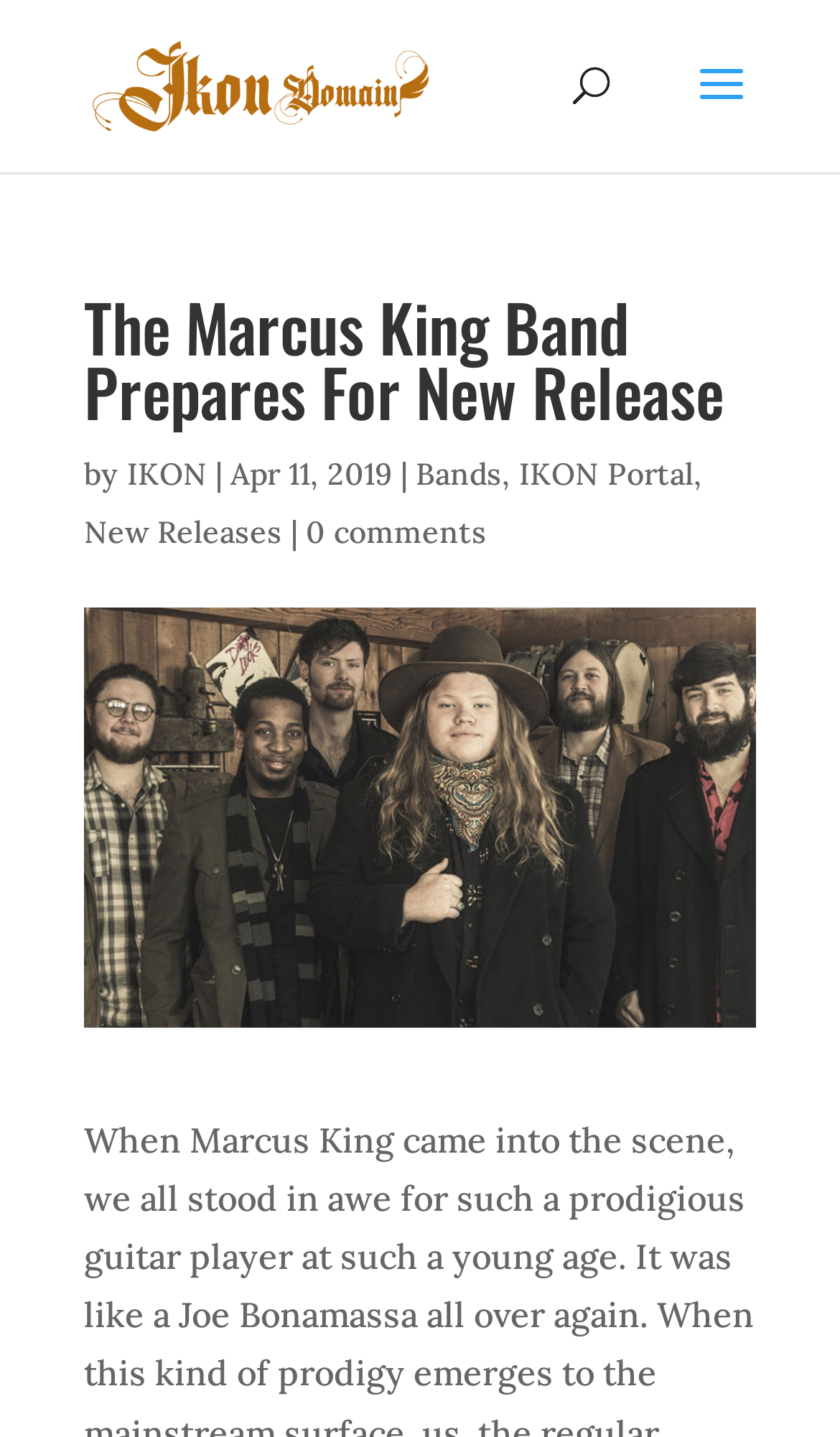Provide a one-word or brief phrase answer to the question:
What category is the article under?

Bands